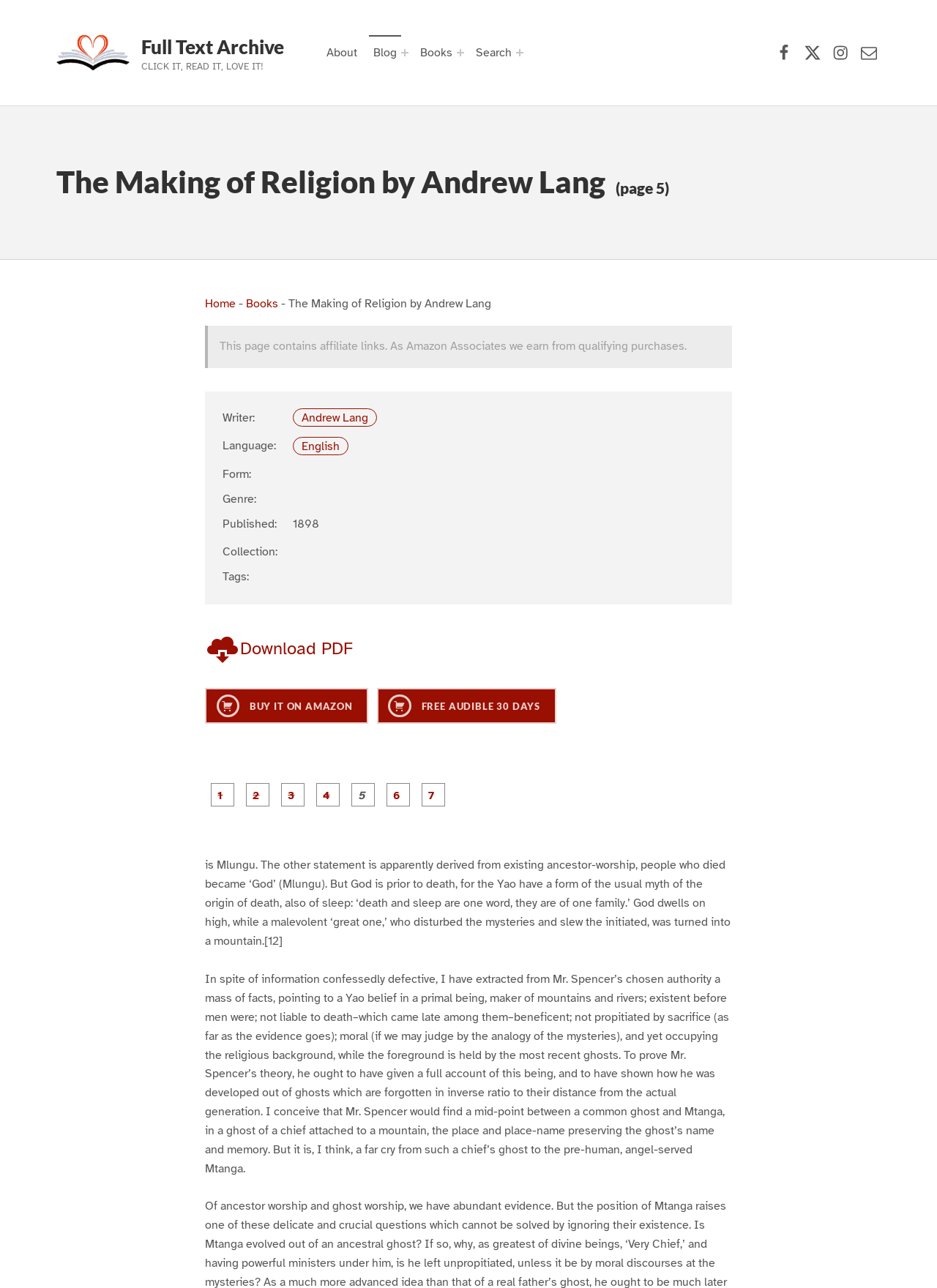From the element description: "Full Text Archive", extract the bounding box coordinates of the UI element. The coordinates should be expressed as four float numbers between 0 and 1, in the order [left, top, right, bottom].

[0.151, 0.027, 0.303, 0.045]